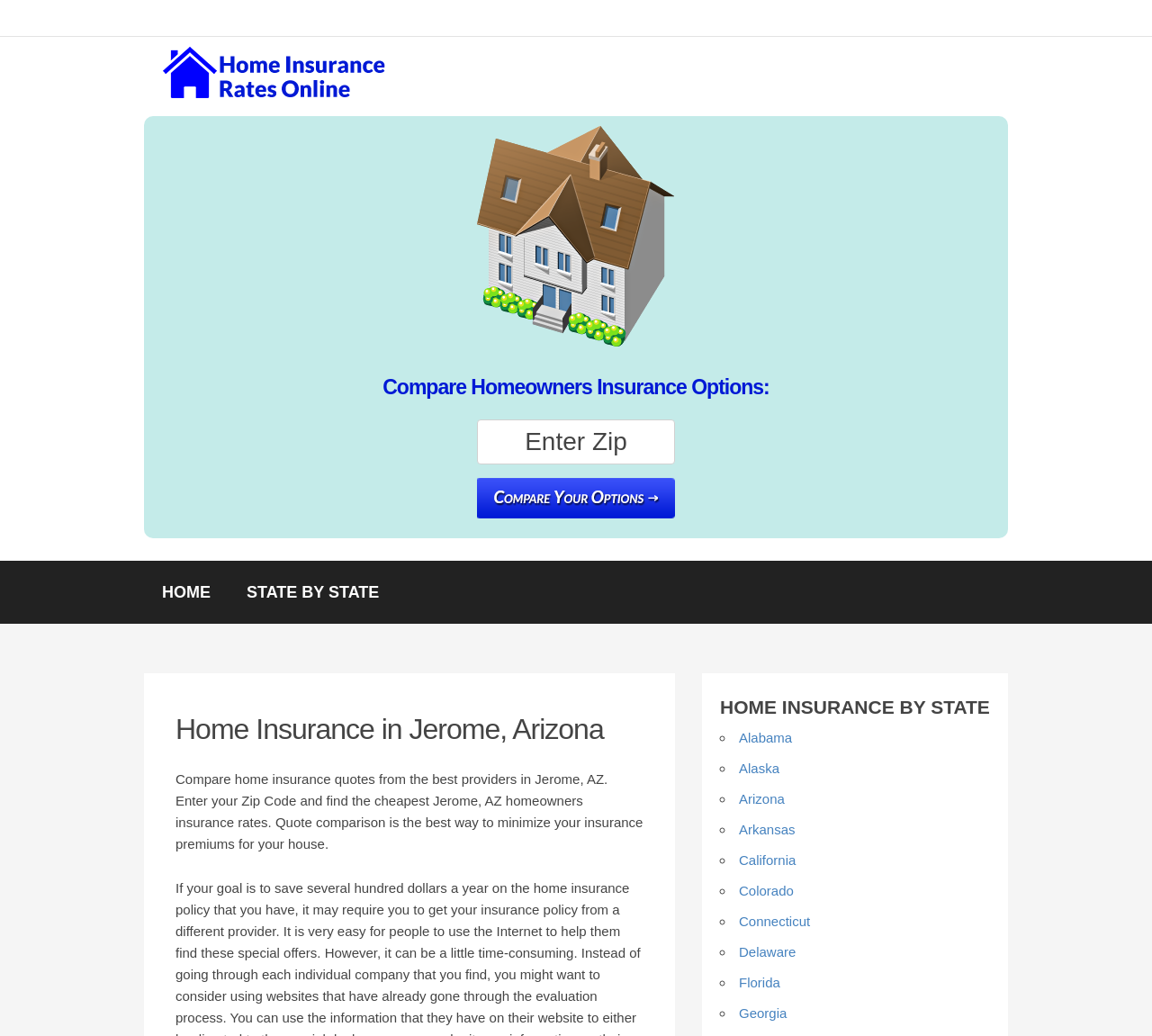Please specify the bounding box coordinates for the clickable region that will help you carry out the instruction: "Go to home page".

[0.125, 0.541, 0.198, 0.602]